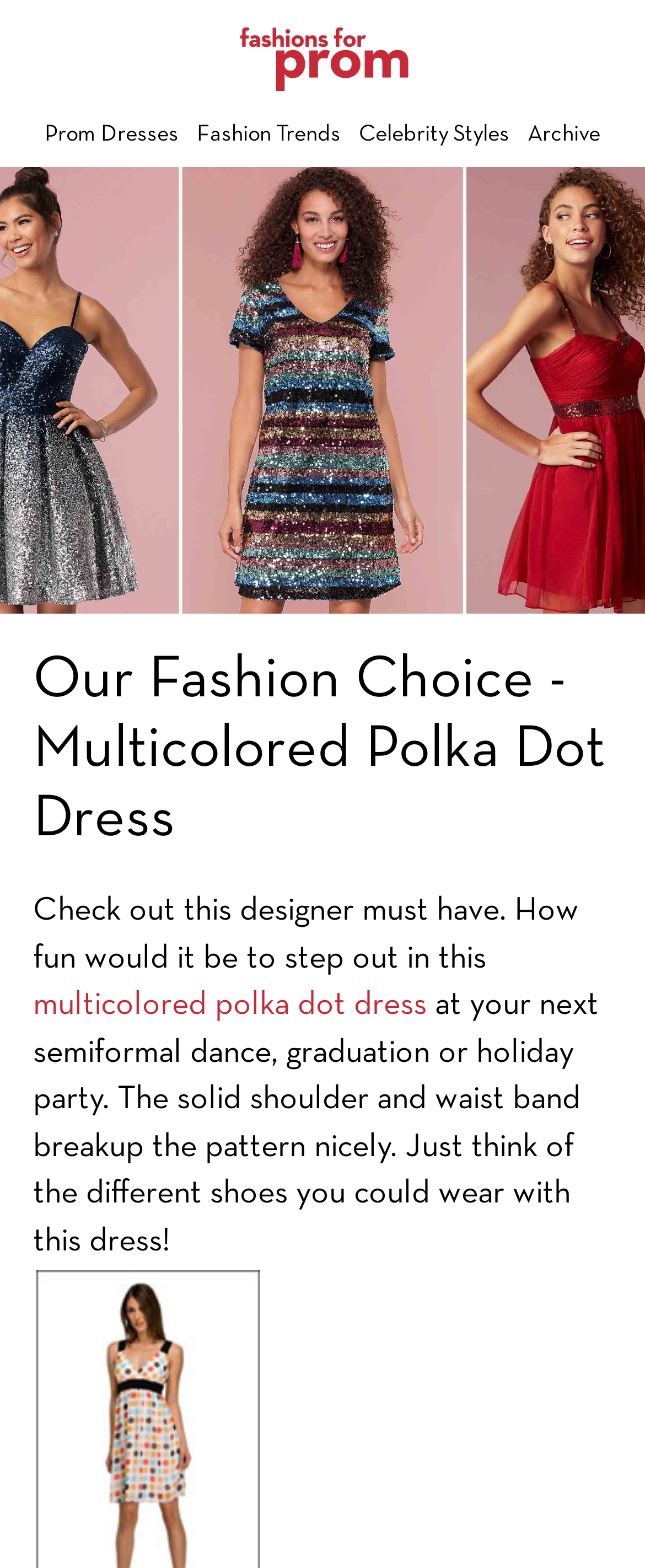From the element description: "Archive", extract the bounding box coordinates of the UI element. The coordinates should be expressed as four float numbers between 0 and 1, in the order [left, top, right, bottom].

[0.818, 0.079, 0.931, 0.093]